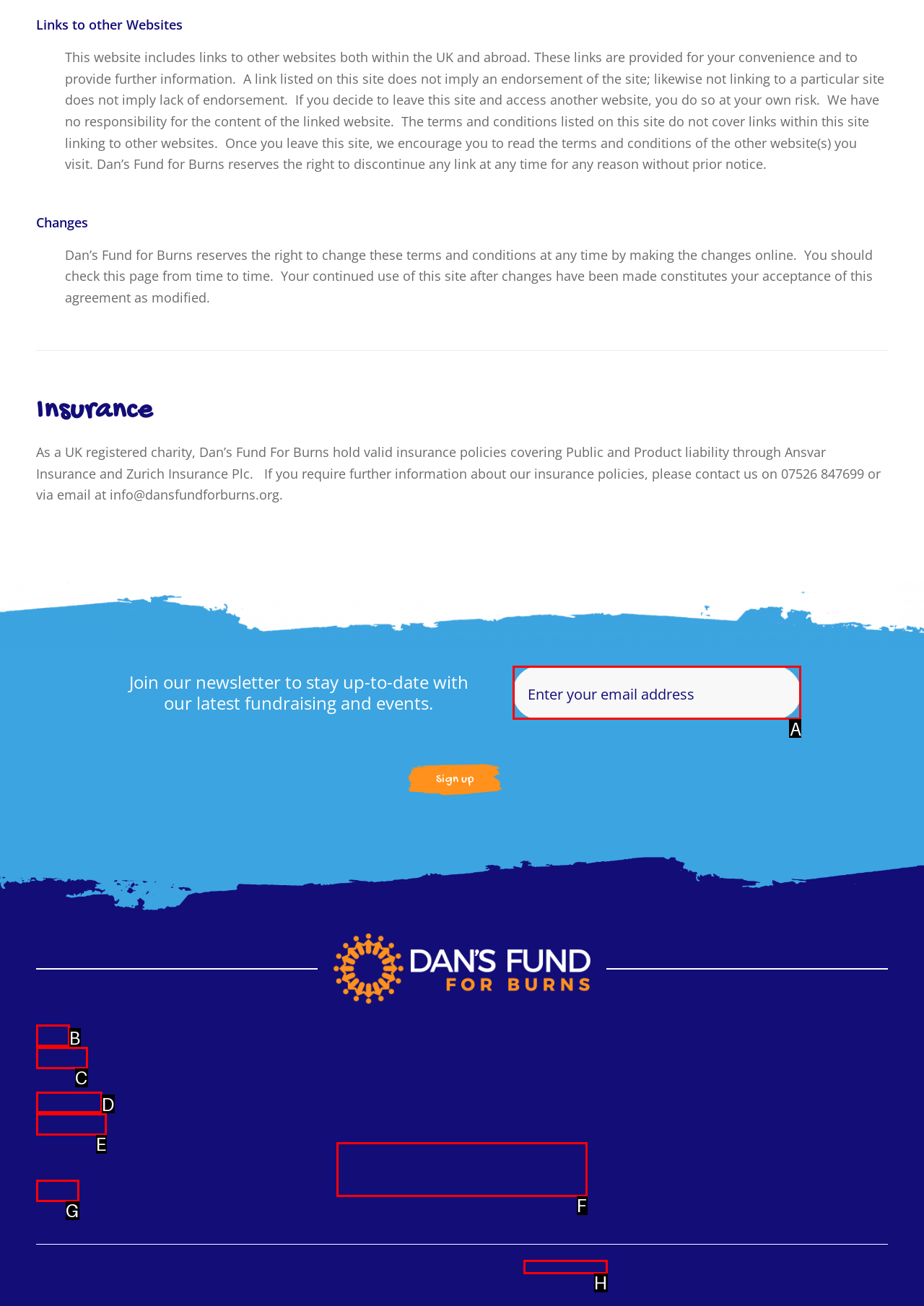Based on the choices marked in the screenshot, which letter represents the correct UI element to perform the task: Contact Us?

None